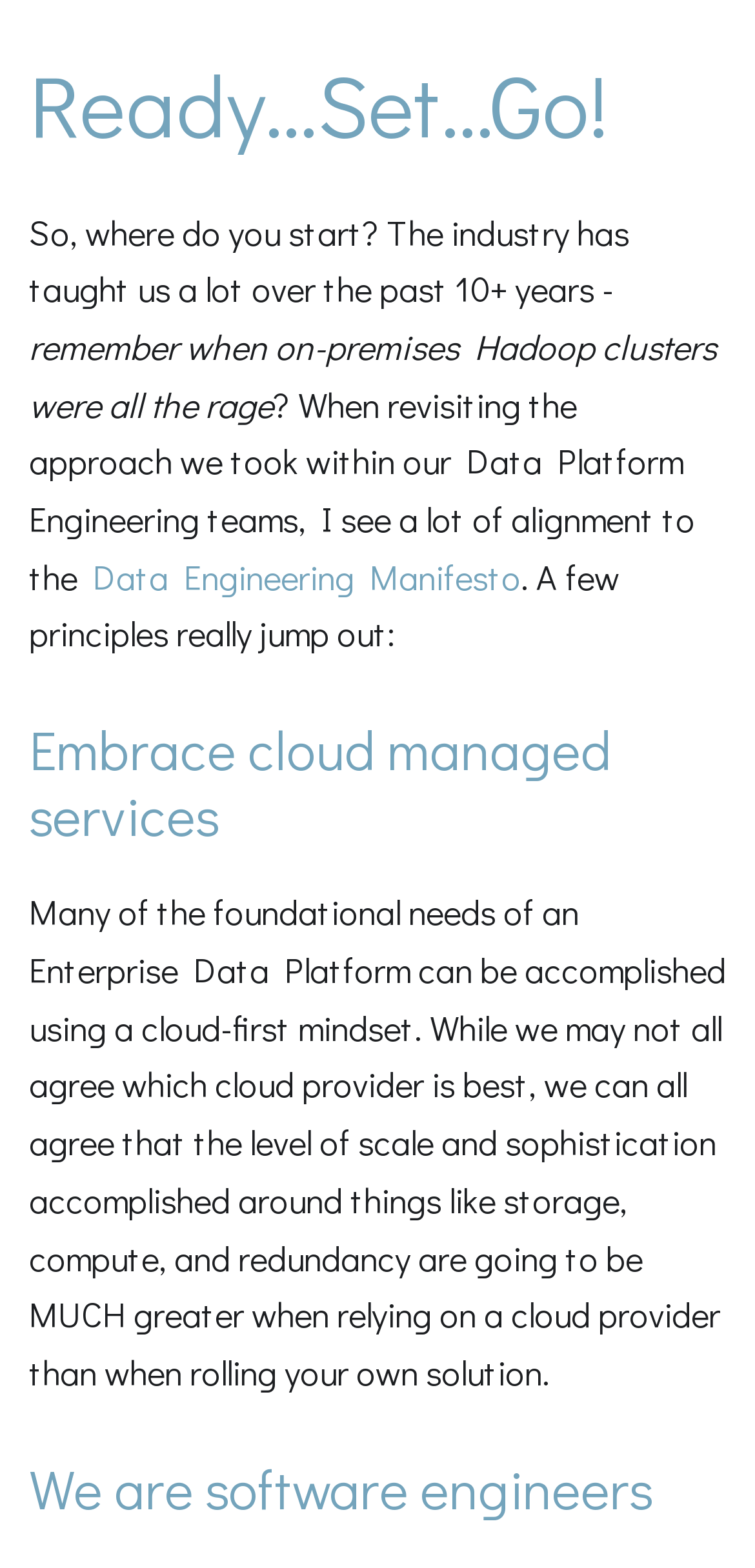What is the topic of the webpage?
Please answer the question with as much detail and depth as you can.

By reading the introductory text, I understood that the webpage is discussing the approach taken within Data Platform Engineering teams, which suggests that the topic of the webpage is related to Data Platform Engineering.